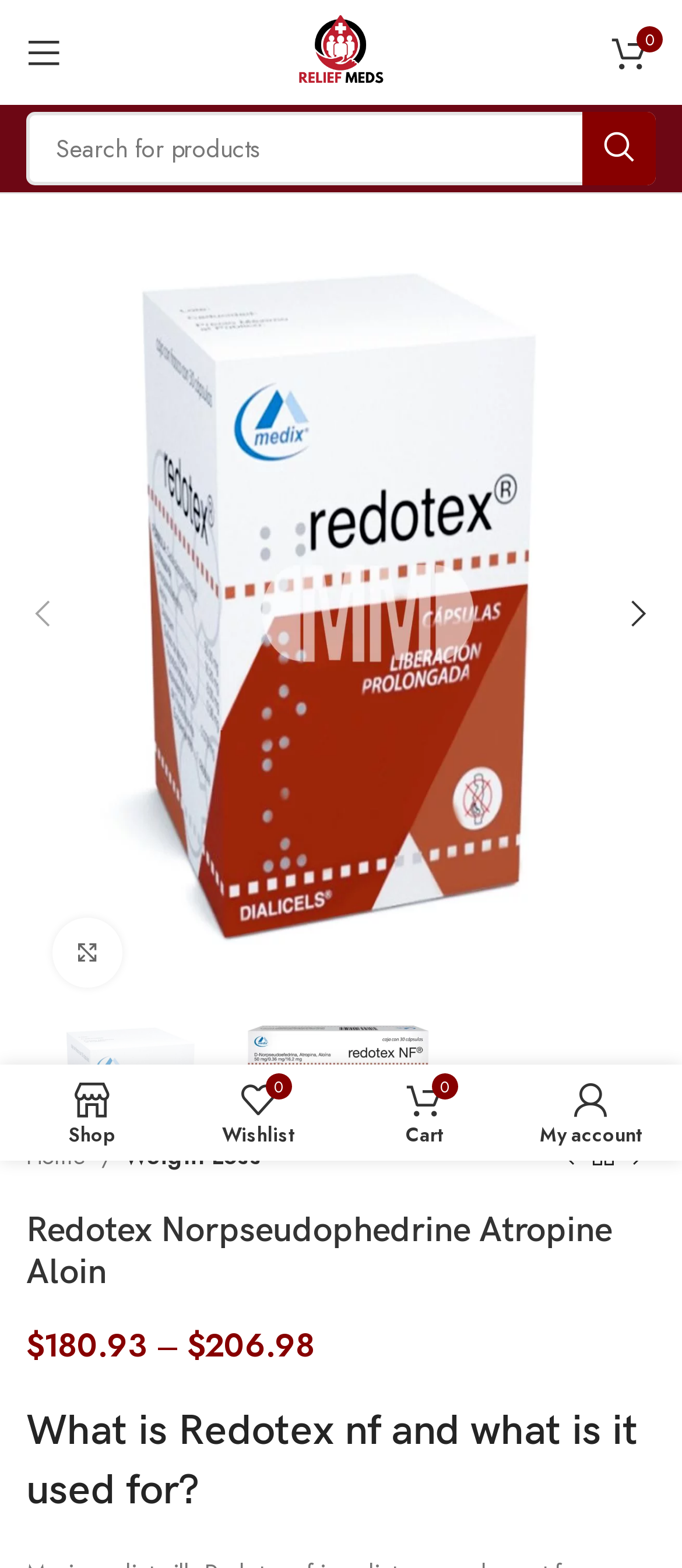What is the price range of the product?
Look at the image and respond with a one-word or short-phrase answer.

$180.93 - $206.98